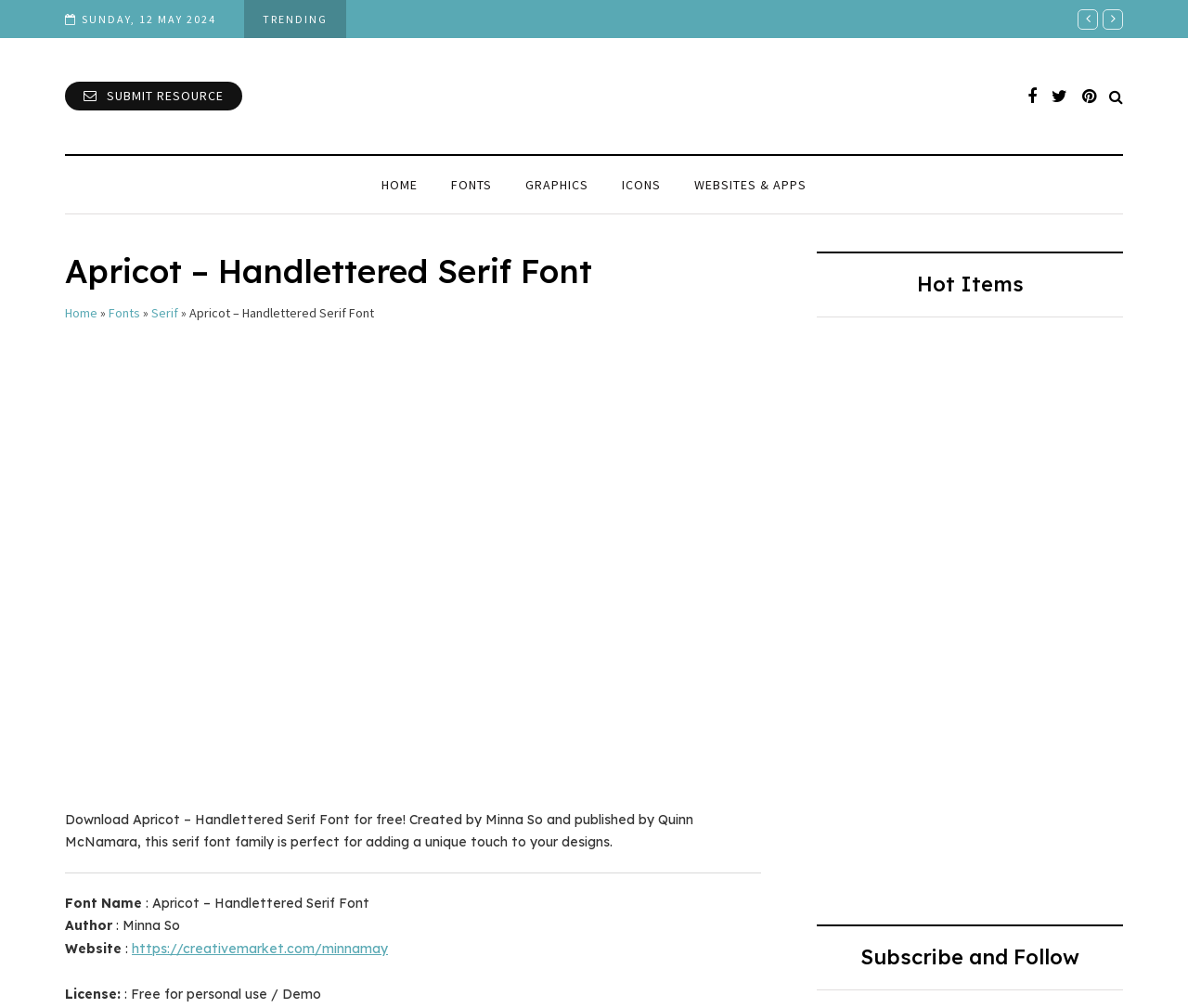From the image, can you give a detailed response to the question below:
What is the author of the font?

I found the author's name by looking at the static text element with the content 'Author: Minna So', which is located in the font information section.